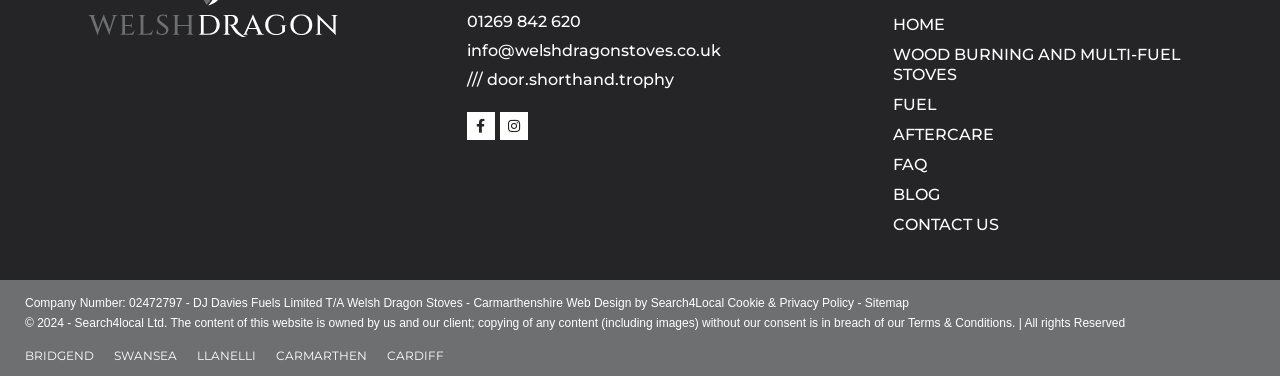Give a one-word or one-phrase response to the question: 
What is the year of copyright?

2024